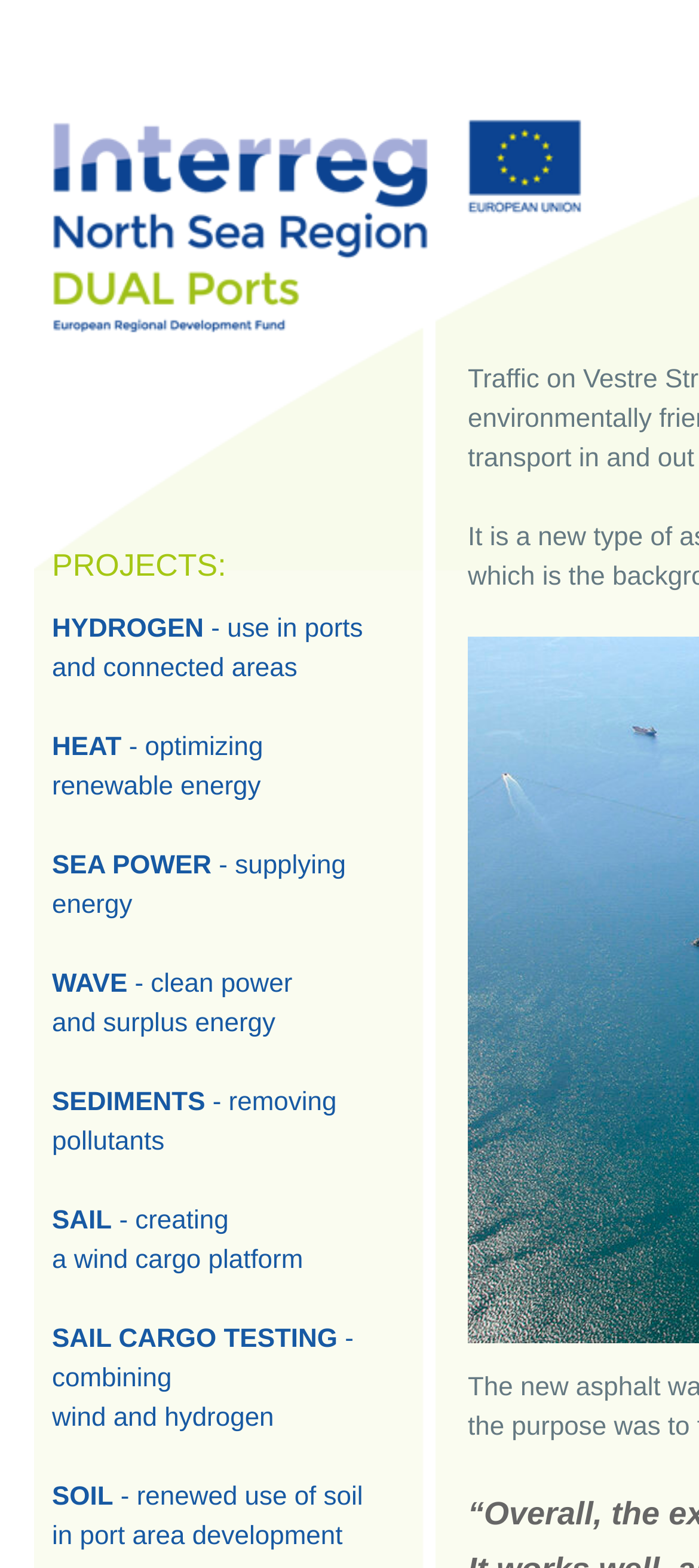Predict the bounding box of the UI element based on this description: "SEA POWER - supplying energy".

[0.074, 0.543, 0.495, 0.587]